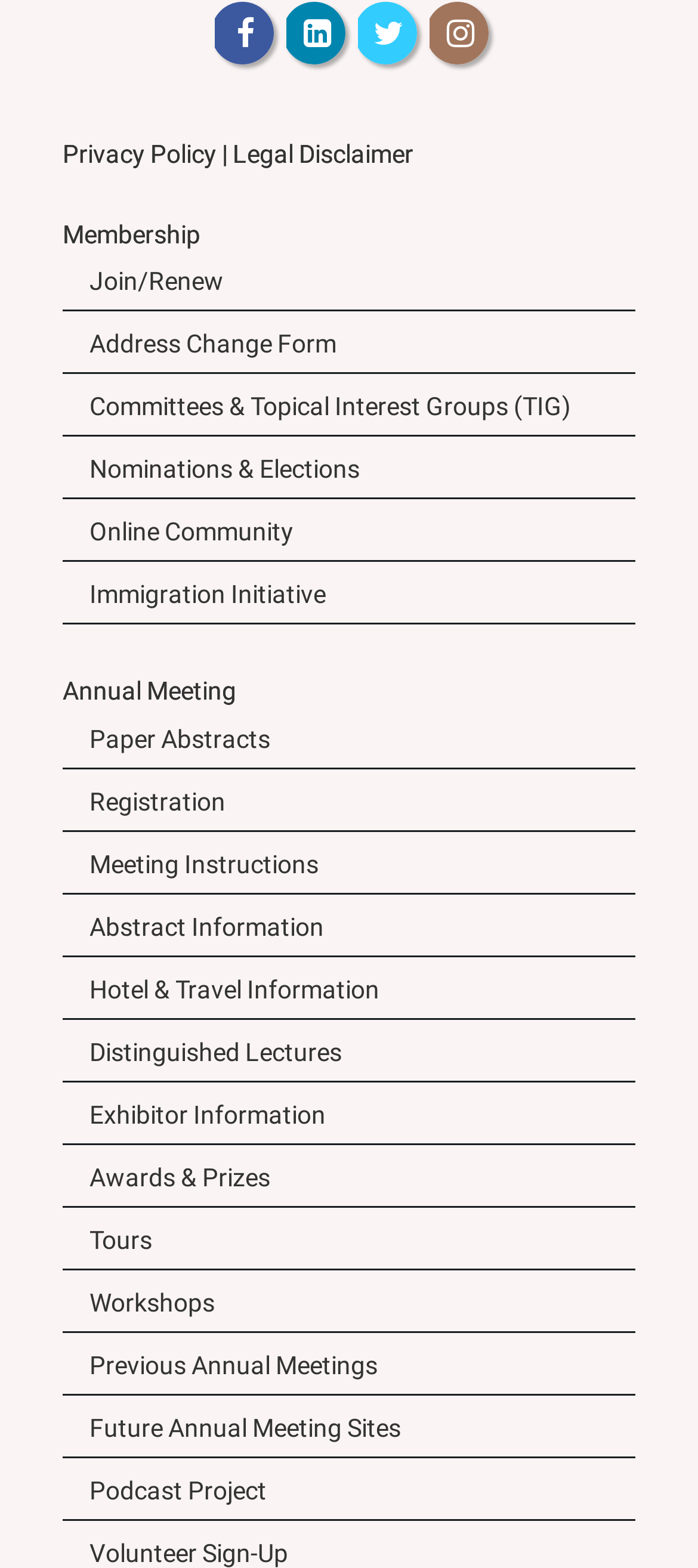Determine the bounding box coordinates for the region that must be clicked to execute the following instruction: "View annual meeting information".

[0.09, 0.432, 0.338, 0.45]